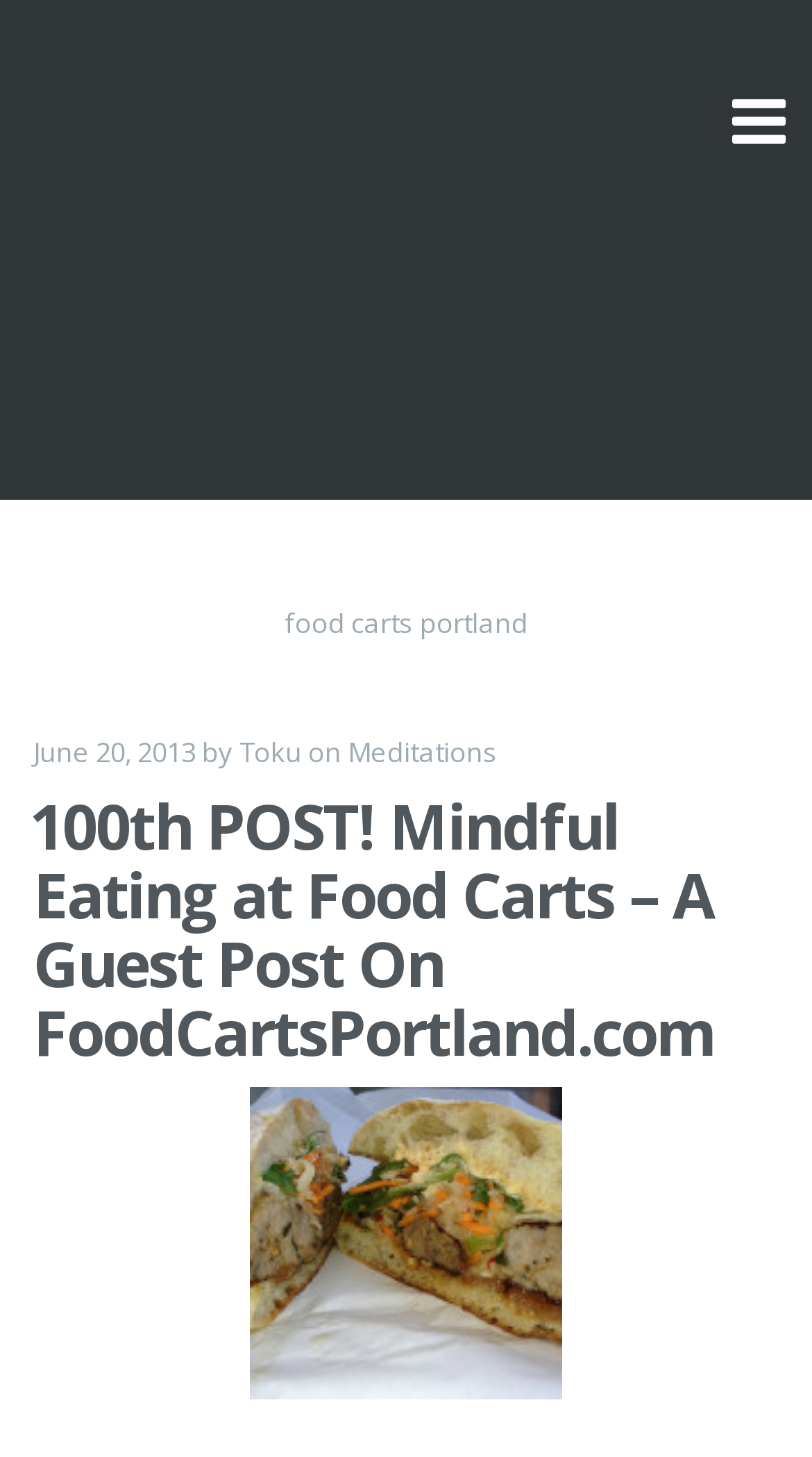Answer this question using a single word or a brief phrase:
What is the author of the post?

Toku